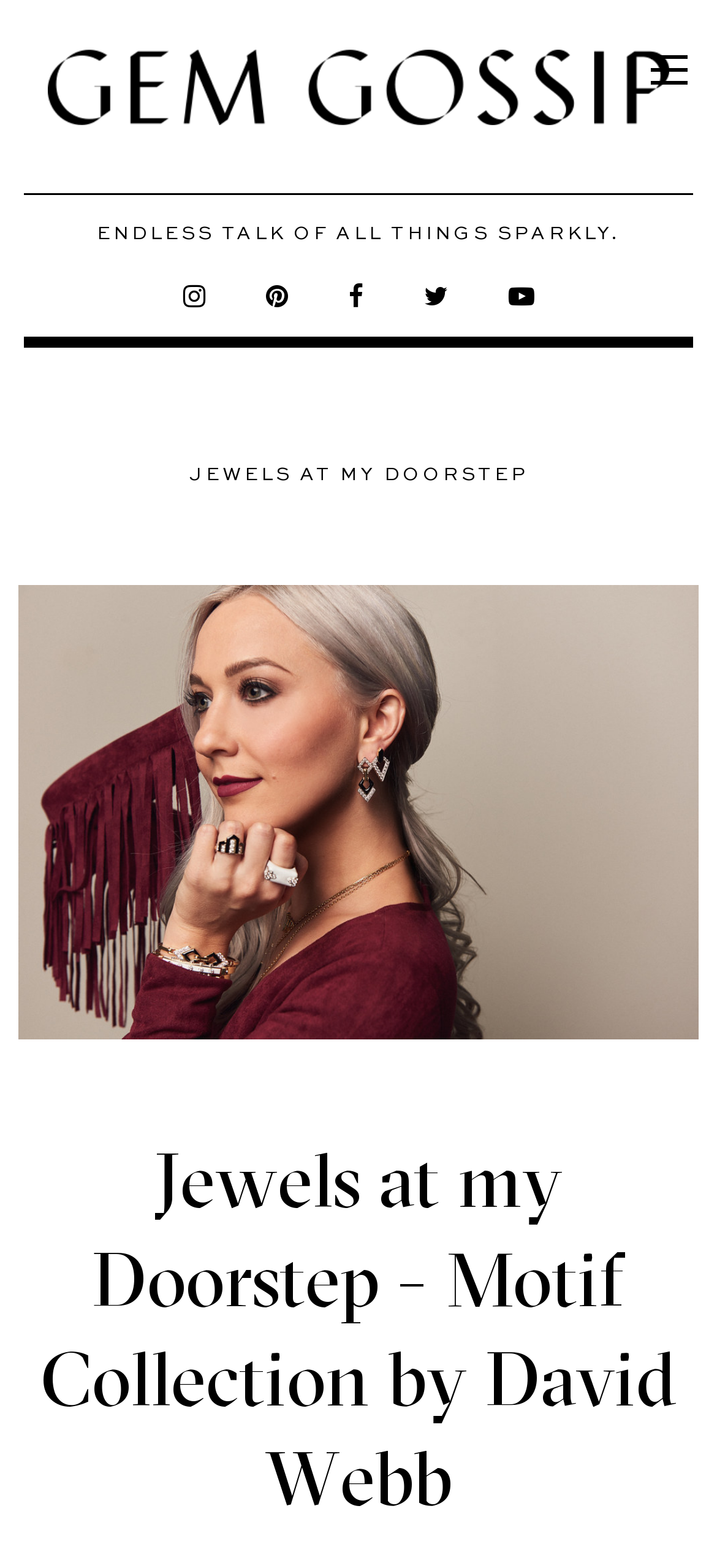Identify the bounding box coordinates for the UI element described as follows: "Jewels at my Doorstep". Ensure the coordinates are four float numbers between 0 and 1, formatted as [left, top, right, bottom].

[0.264, 0.297, 0.736, 0.309]